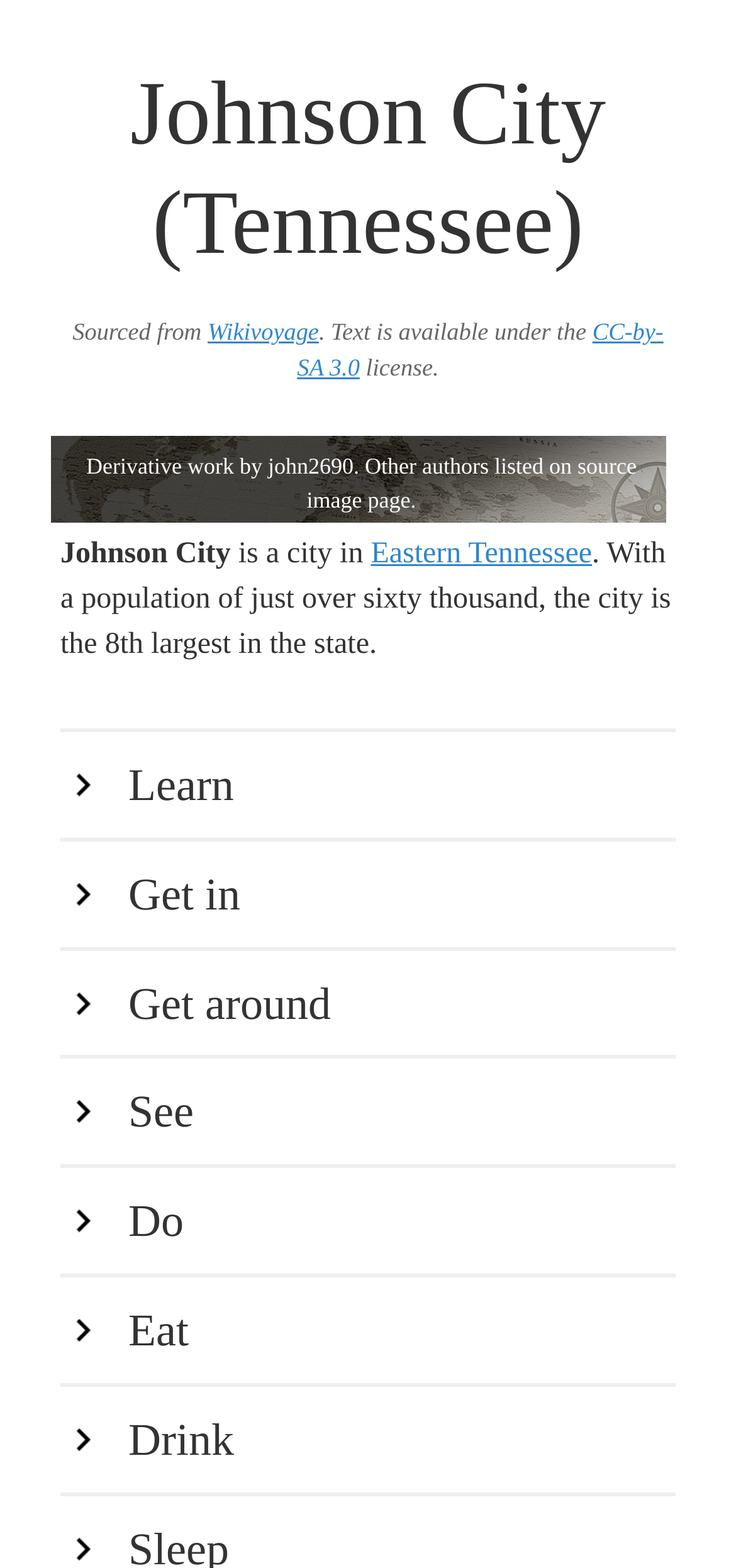Locate and extract the text of the main heading on the webpage.

Johnson City (Tennessee)